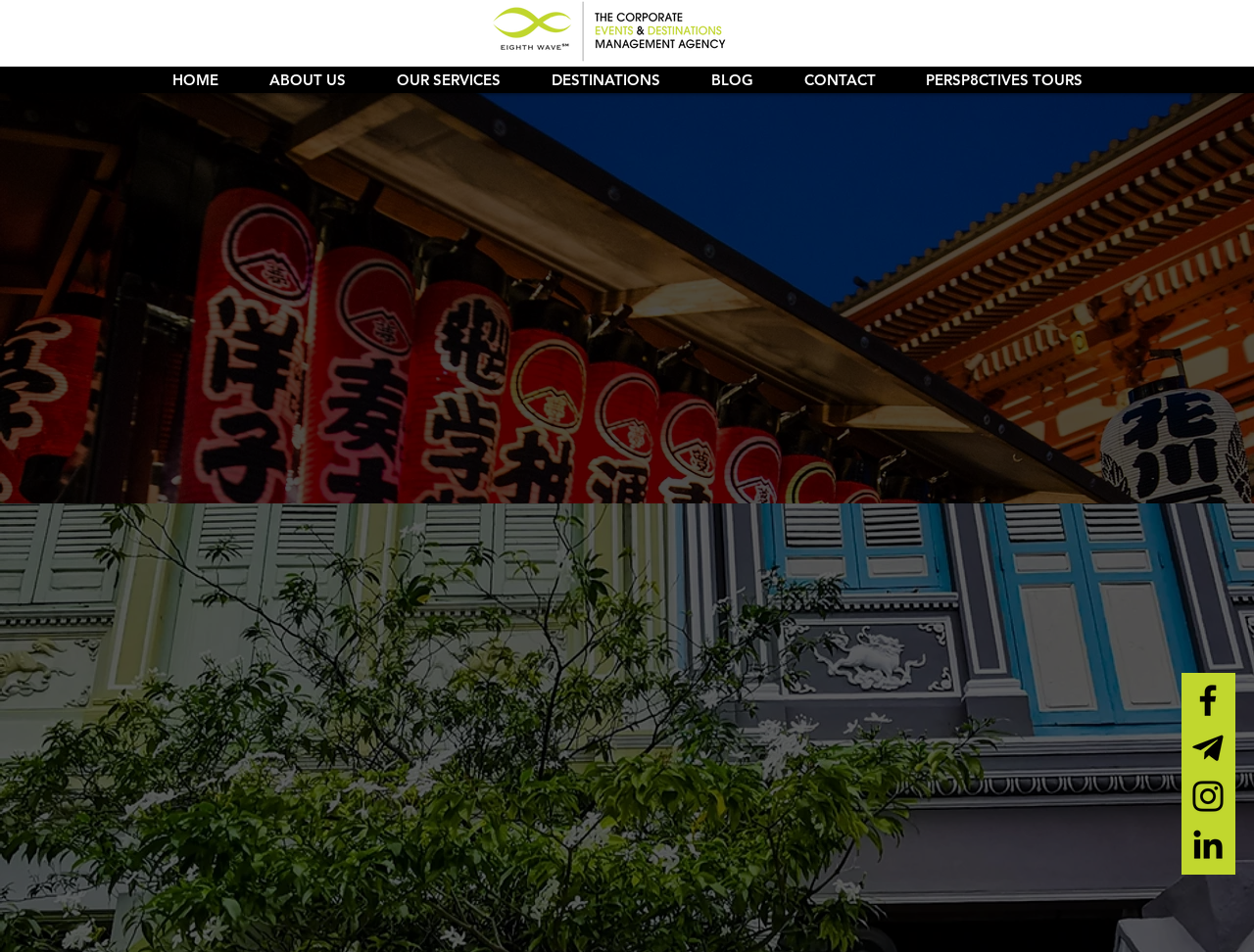Based on the element description BLOG, identify the bounding box coordinates for the UI element. The coordinates should be in the format (top-left x, top-left y, bottom-right x, bottom-right y) and within the 0 to 1 range.

[0.546, 0.07, 0.62, 0.098]